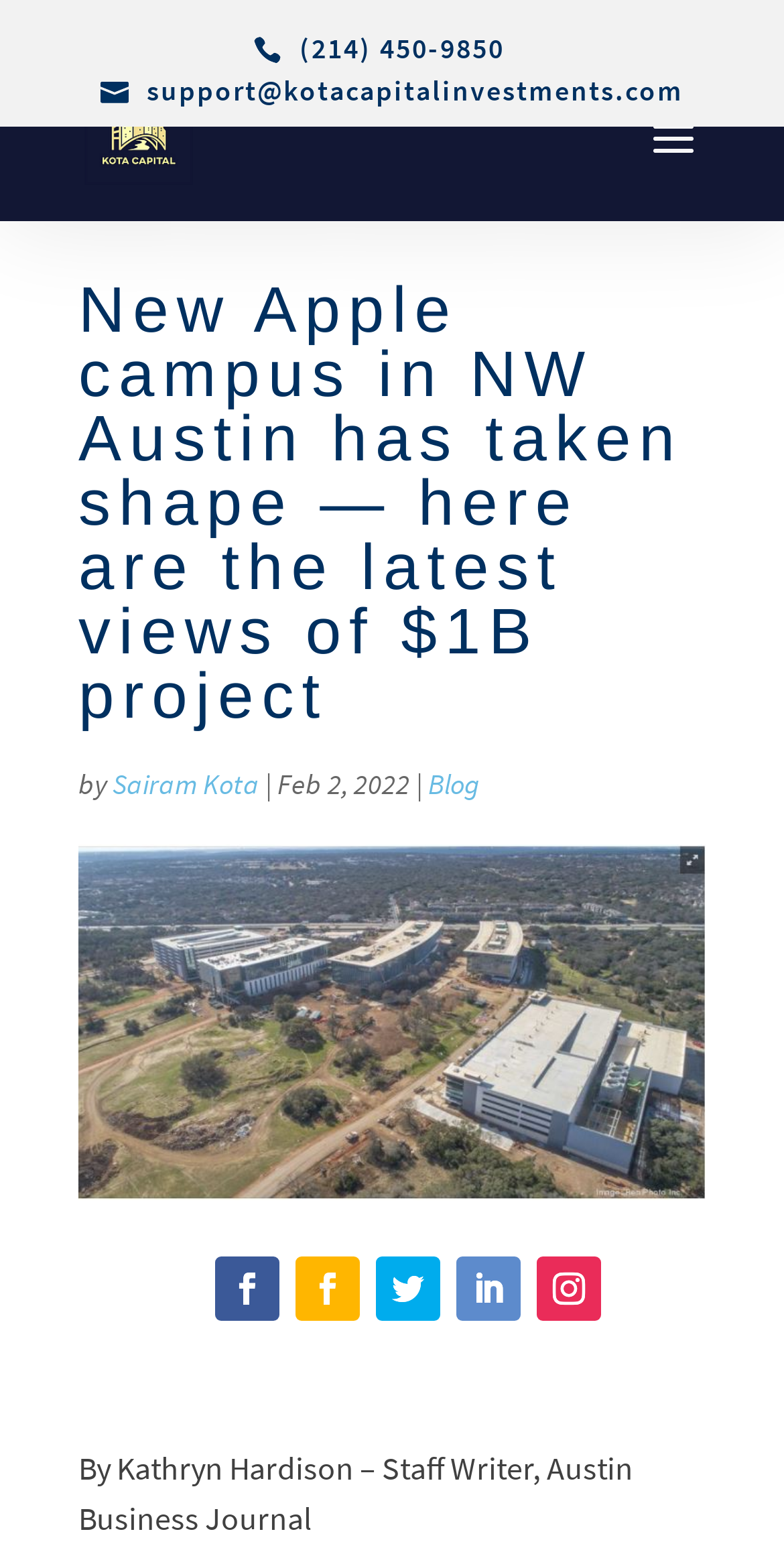Please locate the bounding box coordinates for the element that should be clicked to achieve the following instruction: "visit Kota Capital Investments homepage". Ensure the coordinates are given as four float numbers between 0 and 1, i.e., [left, top, right, bottom].

[0.108, 0.075, 0.246, 0.101]